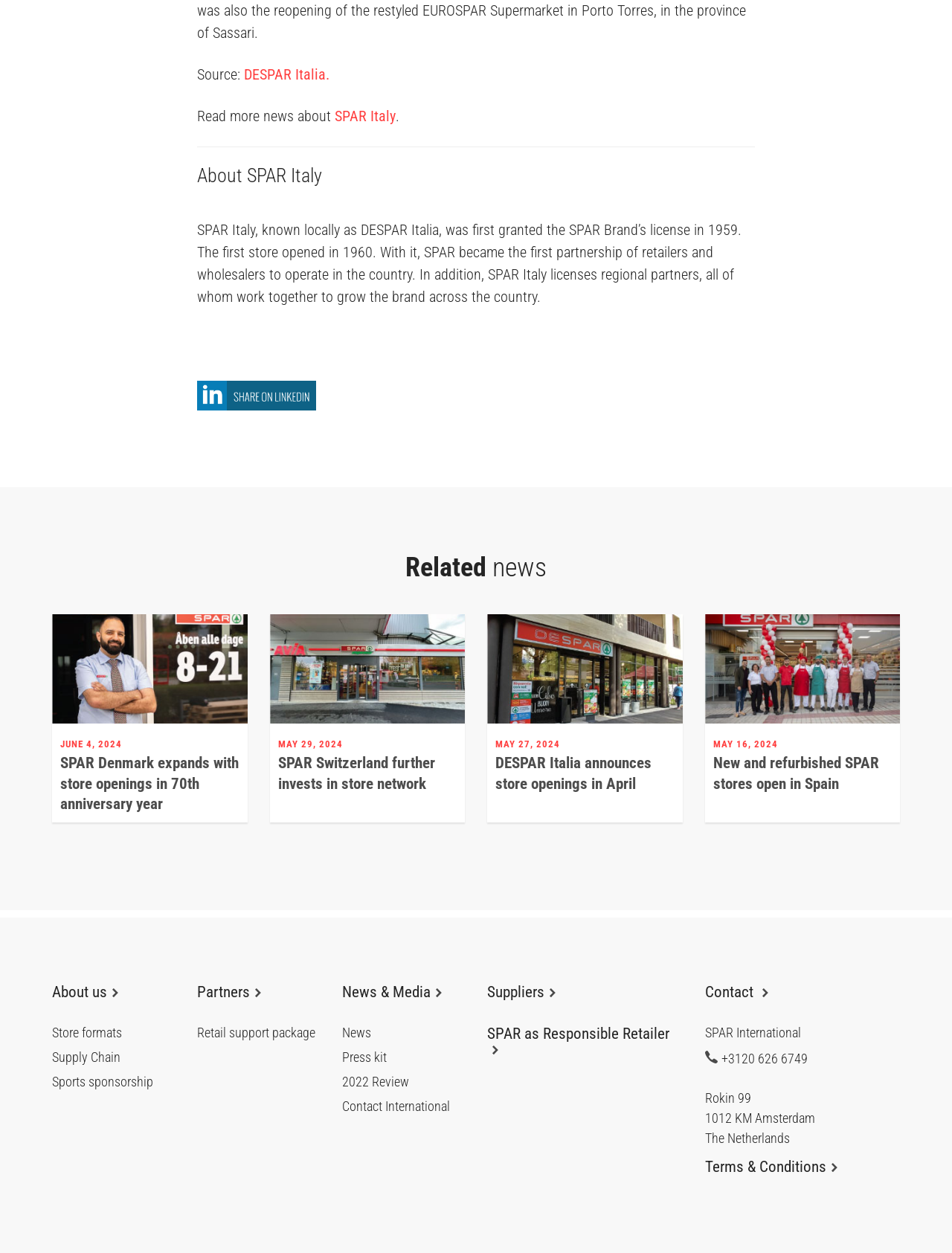Please specify the bounding box coordinates of the region to click in order to perform the following instruction: "Share article on LinkedIn".

[0.207, 0.318, 0.332, 0.33]